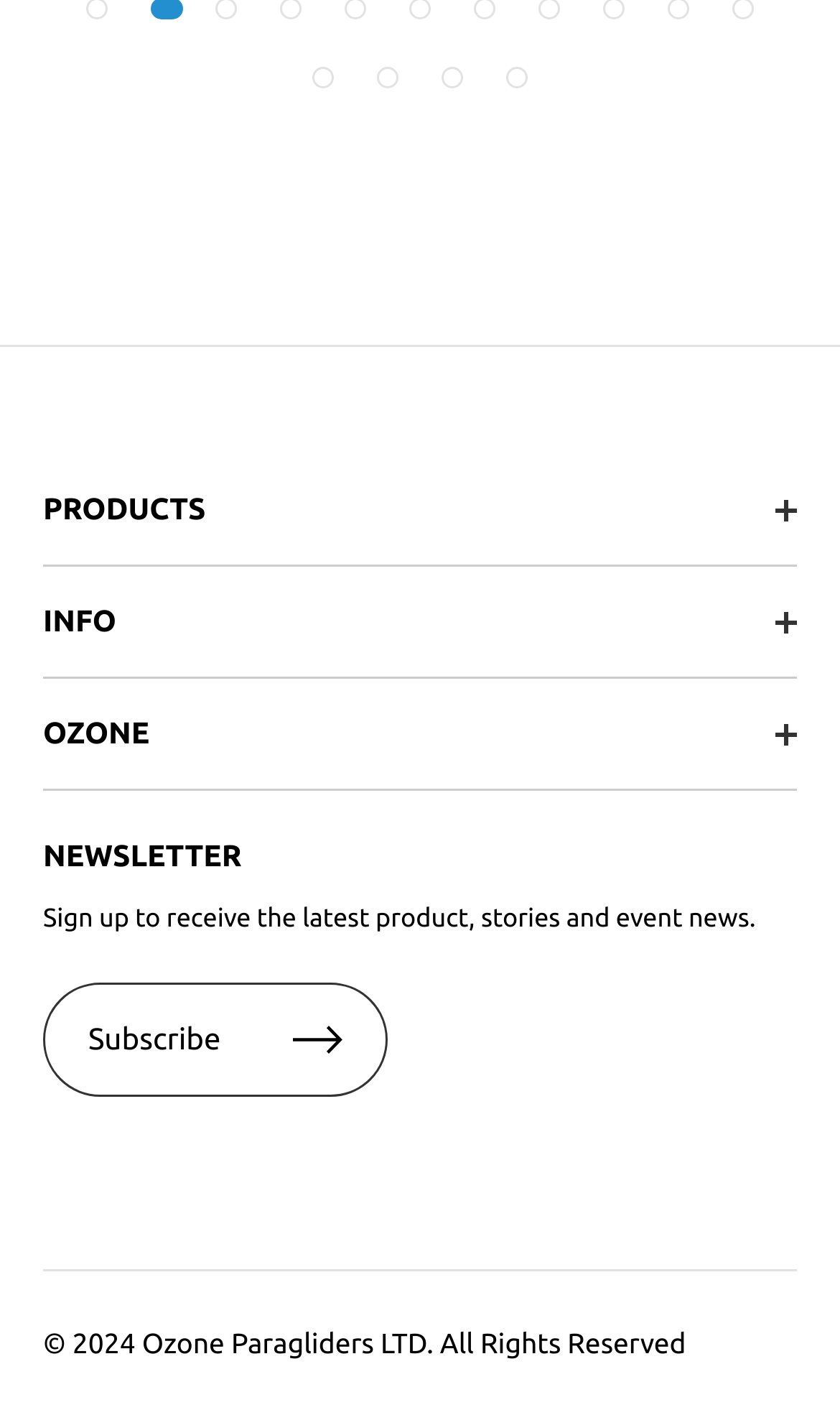Find the bounding box coordinates of the area that needs to be clicked in order to achieve the following instruction: "Contact Us". The coordinates should be specified as four float numbers between 0 and 1, i.e., [left, top, right, bottom].

[0.051, 0.621, 0.949, 0.684]